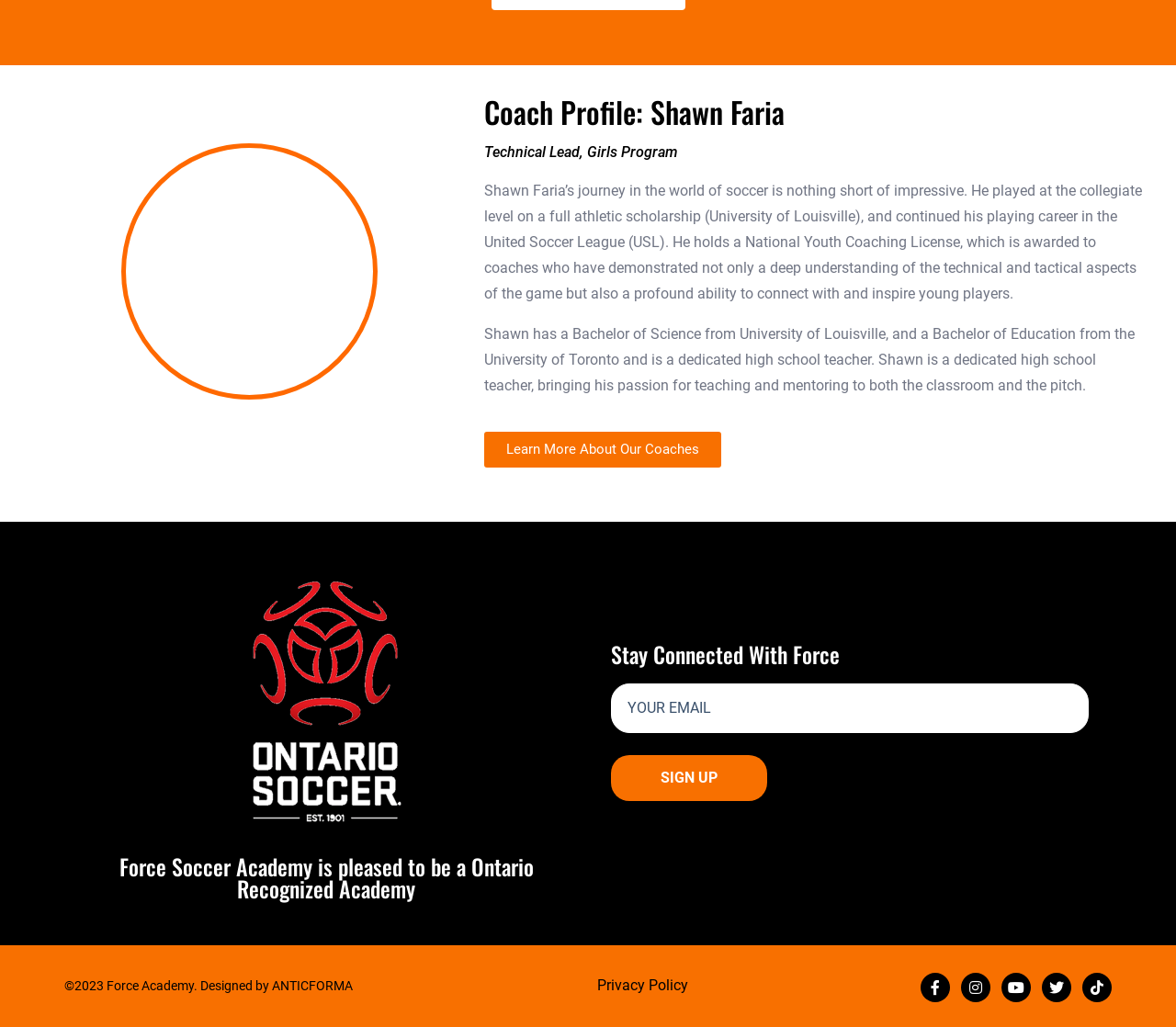Answer the question below in one word or phrase:
How many social media platforms are linked?

5